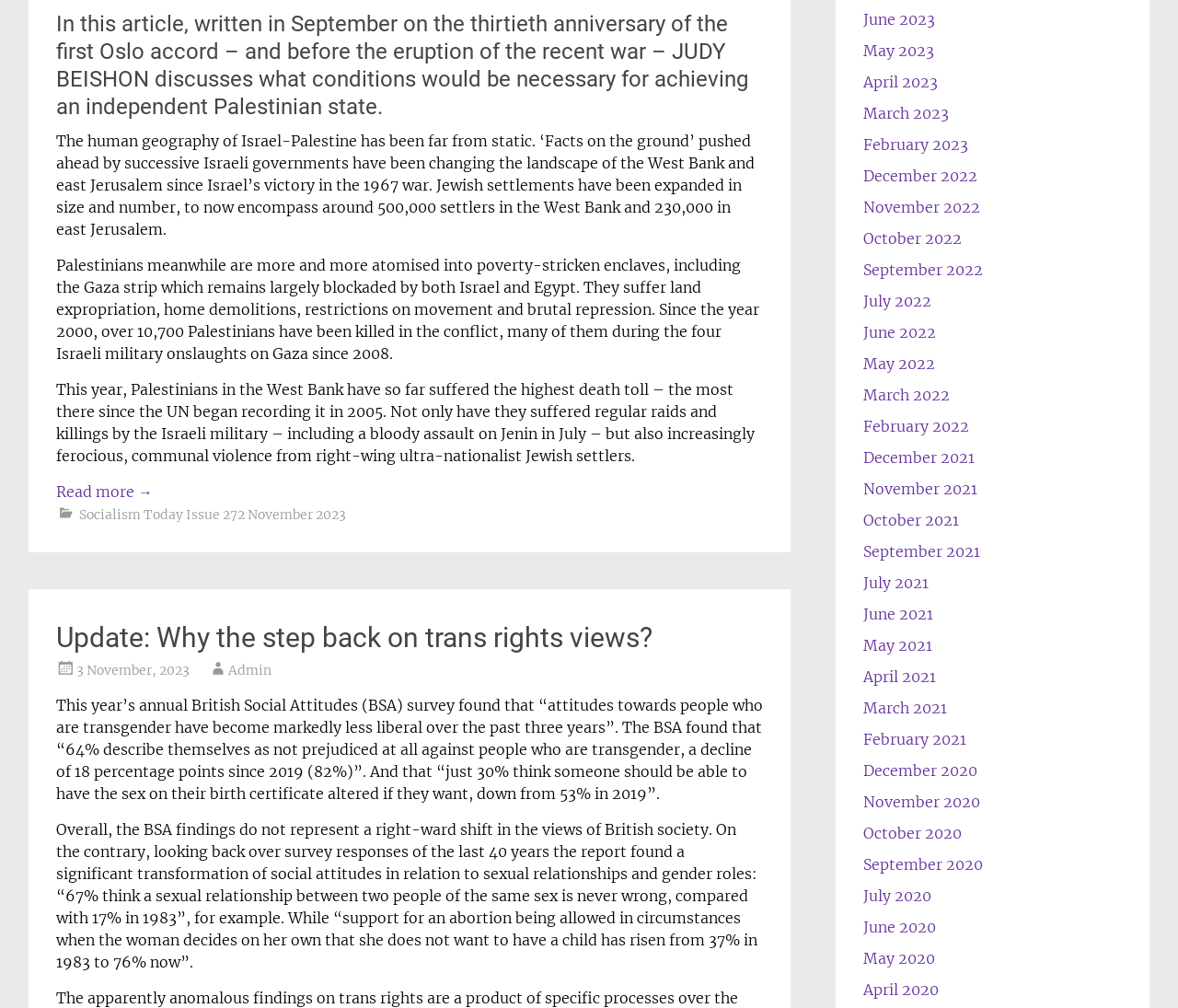Determine the bounding box for the described HTML element: "Admin". Ensure the coordinates are four float numbers between 0 and 1 in the format [left, top, right, bottom].

[0.194, 0.657, 0.23, 0.673]